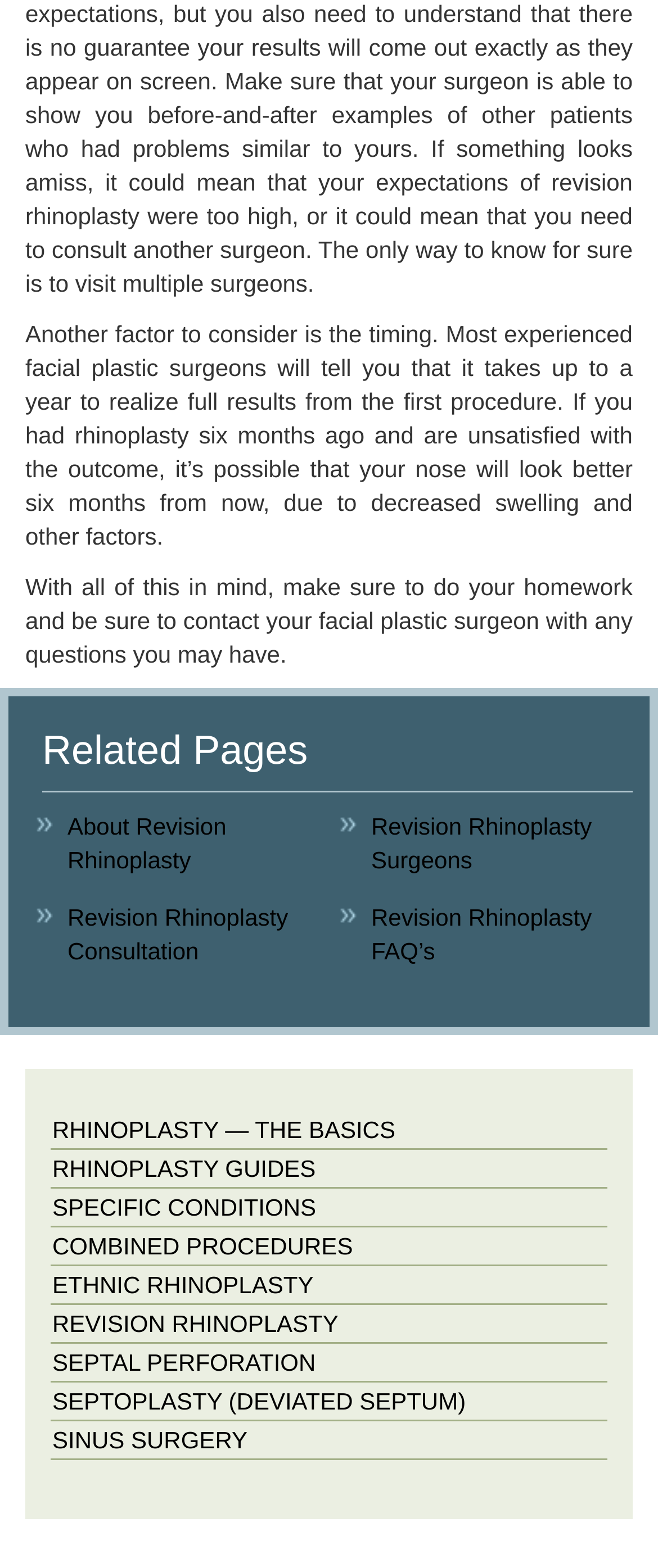Kindly determine the bounding box coordinates of the area that needs to be clicked to fulfill this instruction: "explore 'REVISION RHINOPLASTY'".

[0.079, 0.835, 0.514, 0.852]